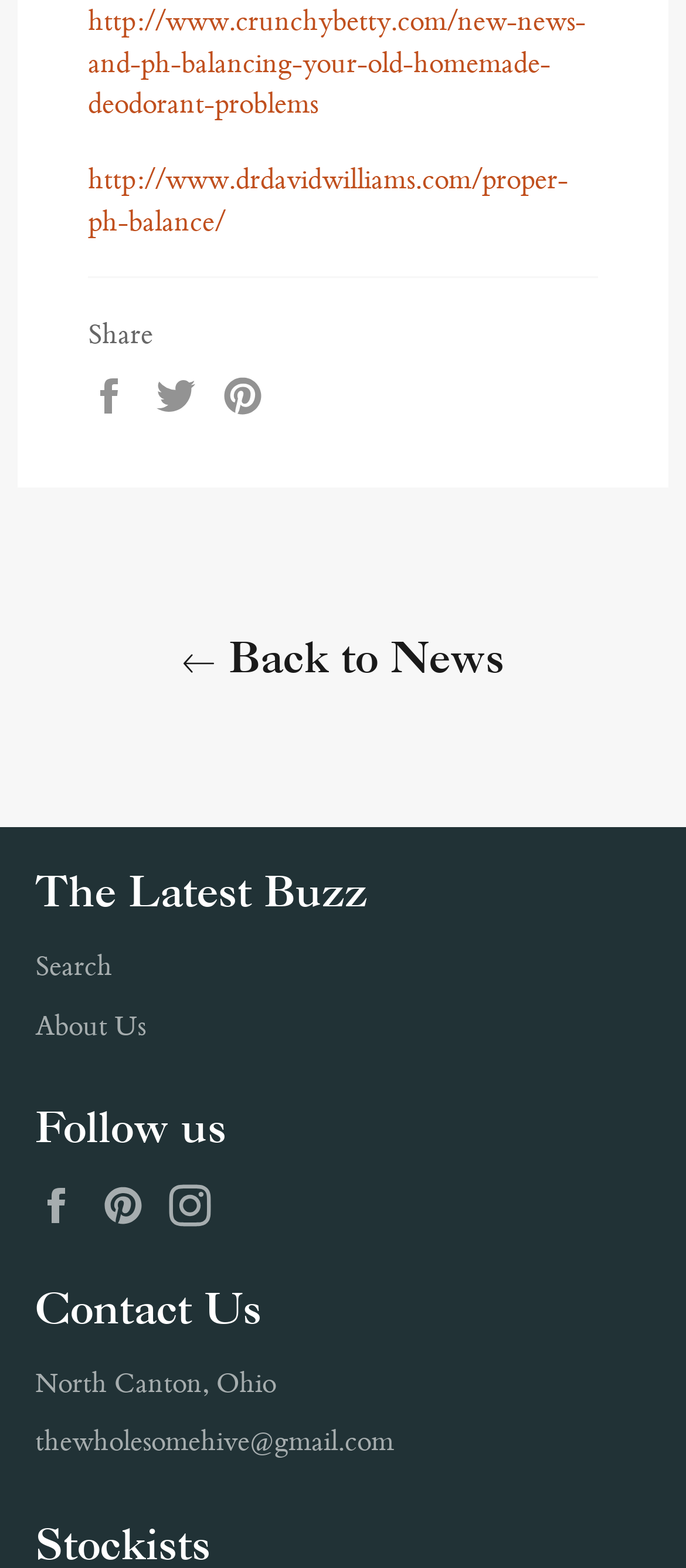Given the element description: "English (US)", predict the bounding box coordinates of the UI element it refers to, using four float numbers between 0 and 1, i.e., [left, top, right, bottom].

None